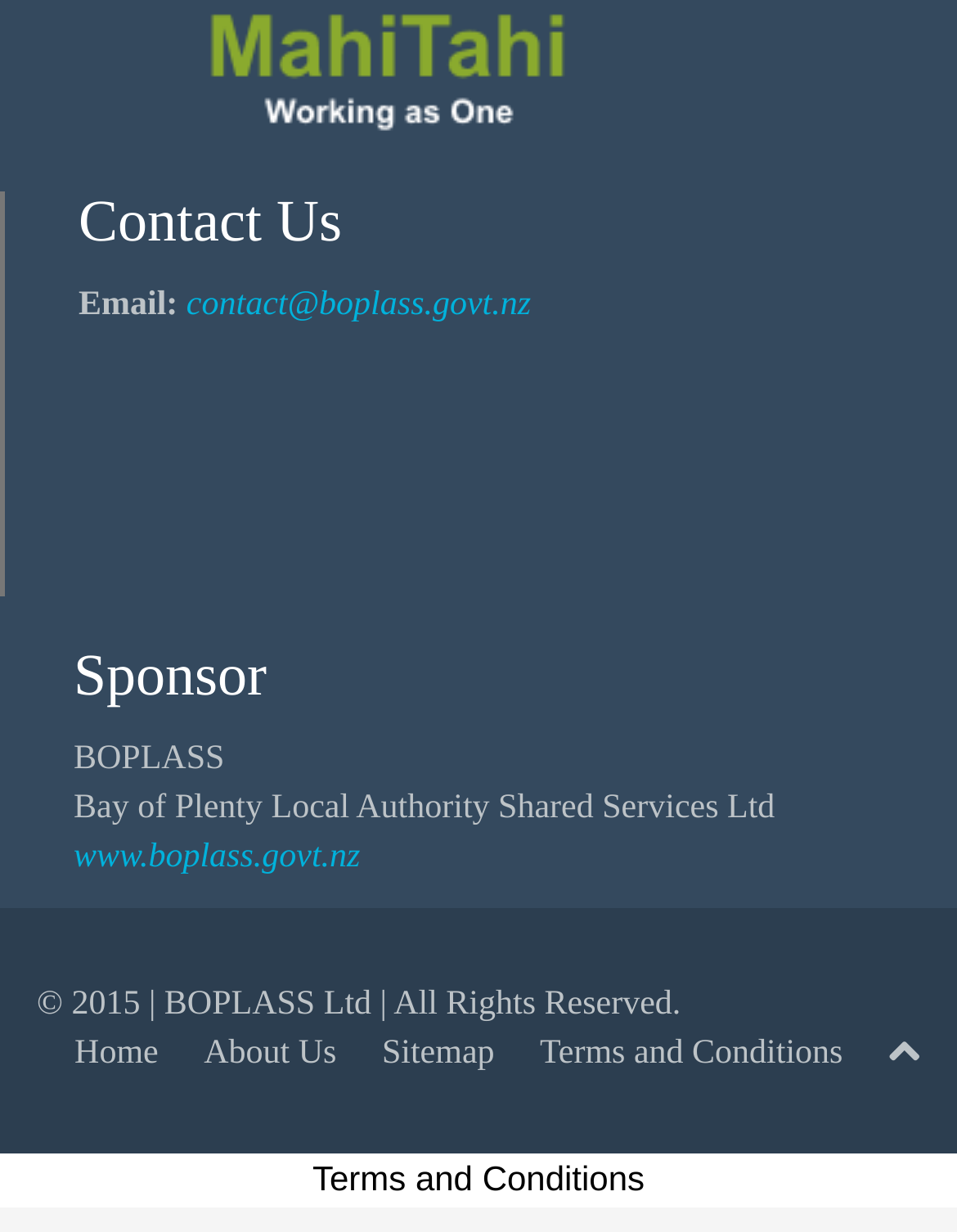What is the name of the sponsor?
Use the image to answer the question with a single word or phrase.

BOPLASS